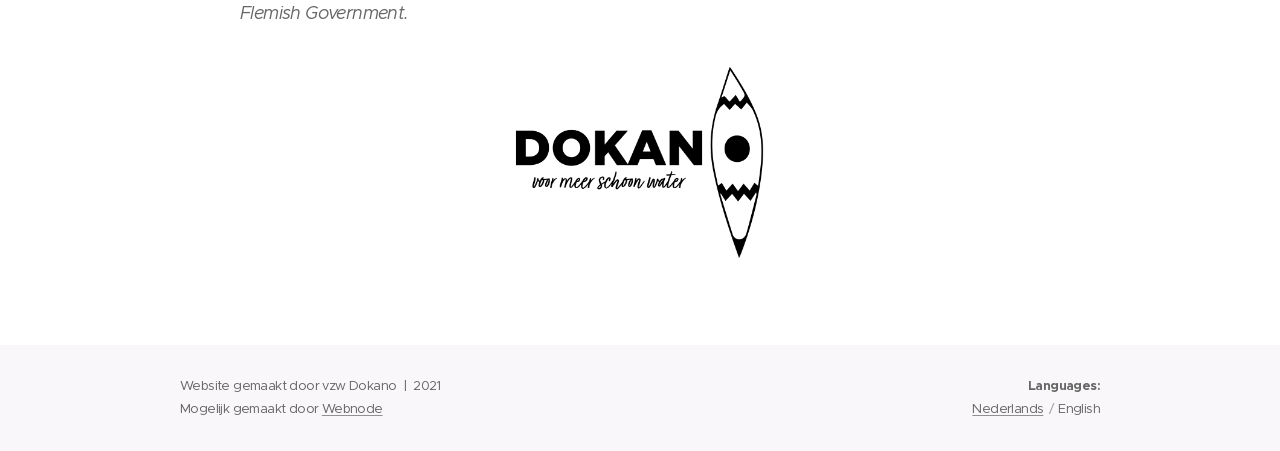What is the name of the platform that made the website possible?
Your answer should be a single word or phrase derived from the screenshot.

Webnode